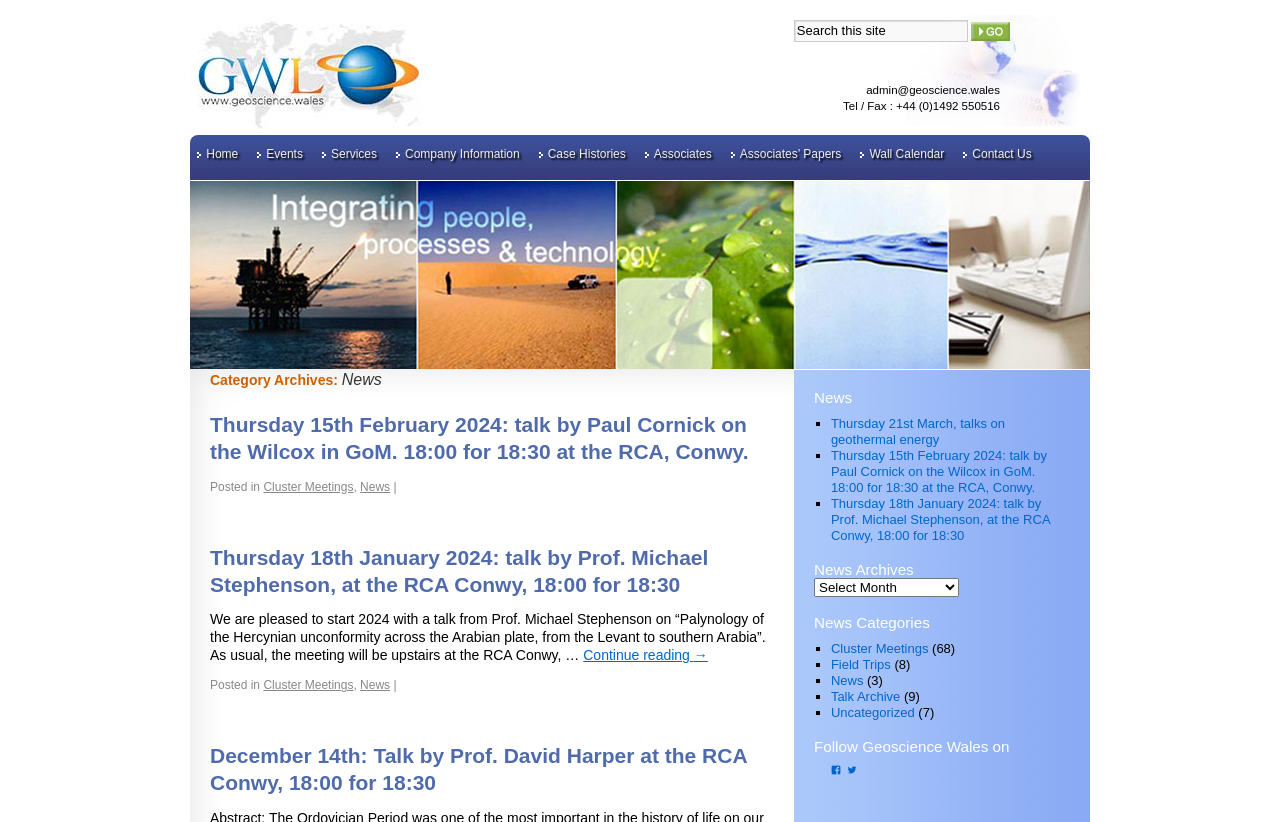Explain the contents of the webpage comprehensively.

The webpage is about Geoscience Wales, a website that provides information on geoscience-related news, events, and services. At the top of the page, there is an image and a search box, allowing users to search the site. Below the search box, there is a button and a link to the administrator's email address, along with contact information.

The main content of the page is divided into two sections. On the left side, there is a navigation menu with links to different categories, including Home, Events, Services, Company Information, Case Histories, Associates, Associates' Papers, Wall Calendar, and Contact Us.

On the right side, there are several news articles and event announcements. The first article is titled "Thursday 15th February 2024: talk by Paul Cornick on the Wilcox in GoM. 18:00 for 18:30 at the RCA, Conwy." Below this article, there are links to categories such as Cluster Meetings and News. The next article is titled "Thursday 18th January 2024: talk by Prof. Michael Stephenson, at the RCA Conwy, 18:00 for 18:30," followed by a brief summary of the talk.

Further down the page, there are more news articles and event announcements, including "December 14th: Talk by Prof. David Harper at the RCA Conwy, 18:00 for 18:30." There is also a section titled "News" with links to upcoming events, including talks on geothermal energy and other geoscience-related topics.

Additionally, there is a section titled "News Archives" with a dropdown menu, and another section titled "News Categories" with links to different categories, including Cluster Meetings, Field Trips, News, and Talk Archive. Each category has a number of associated articles or events.

At the bottom of the page, there is a section titled "Follow Geoscience Wales on" with links to the organization's Facebook and Twitter profiles.